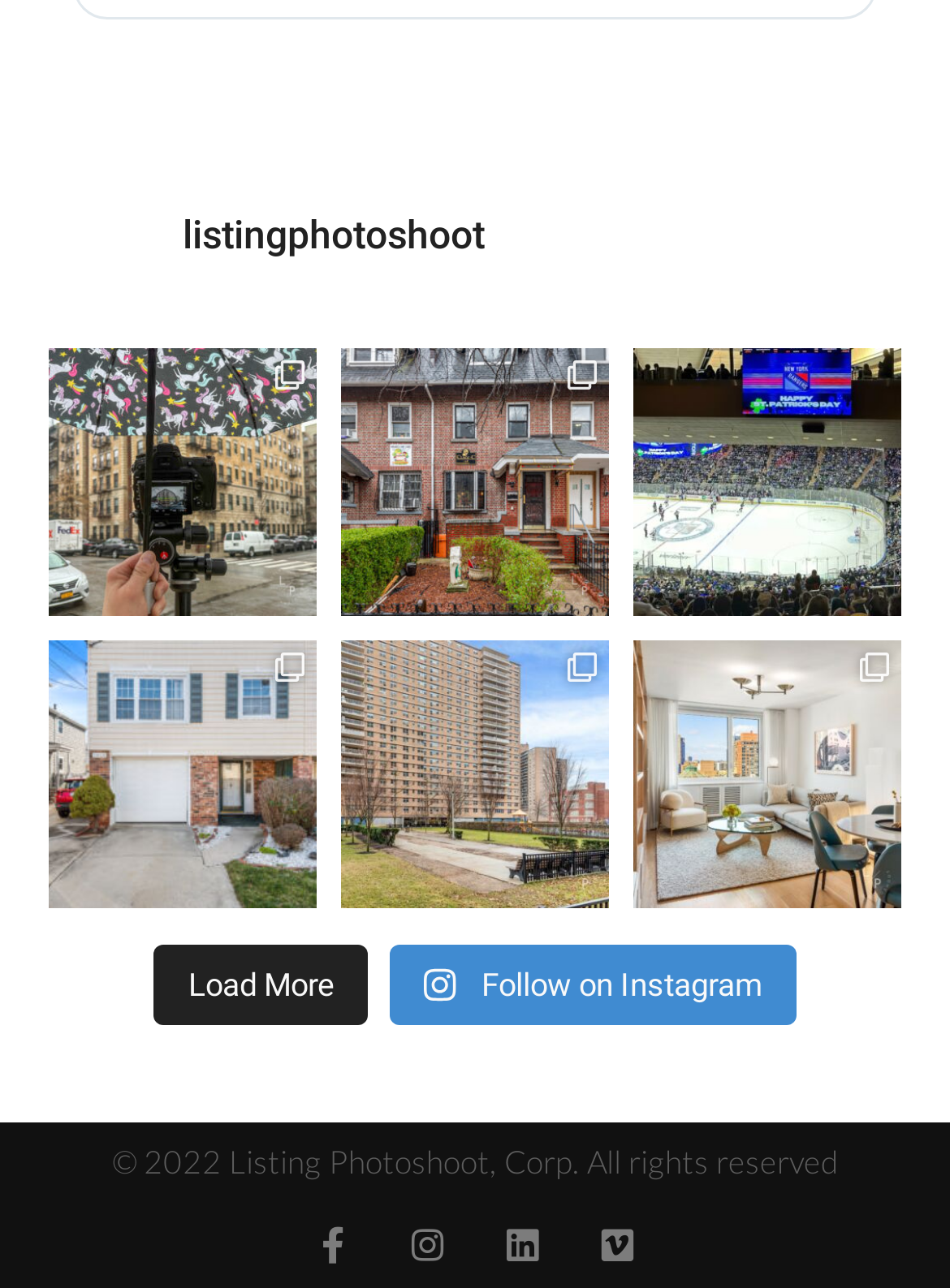Using the provided element description "Follow on Instagram", determine the bounding box coordinates of the UI element.

[0.411, 0.686, 0.837, 0.749]